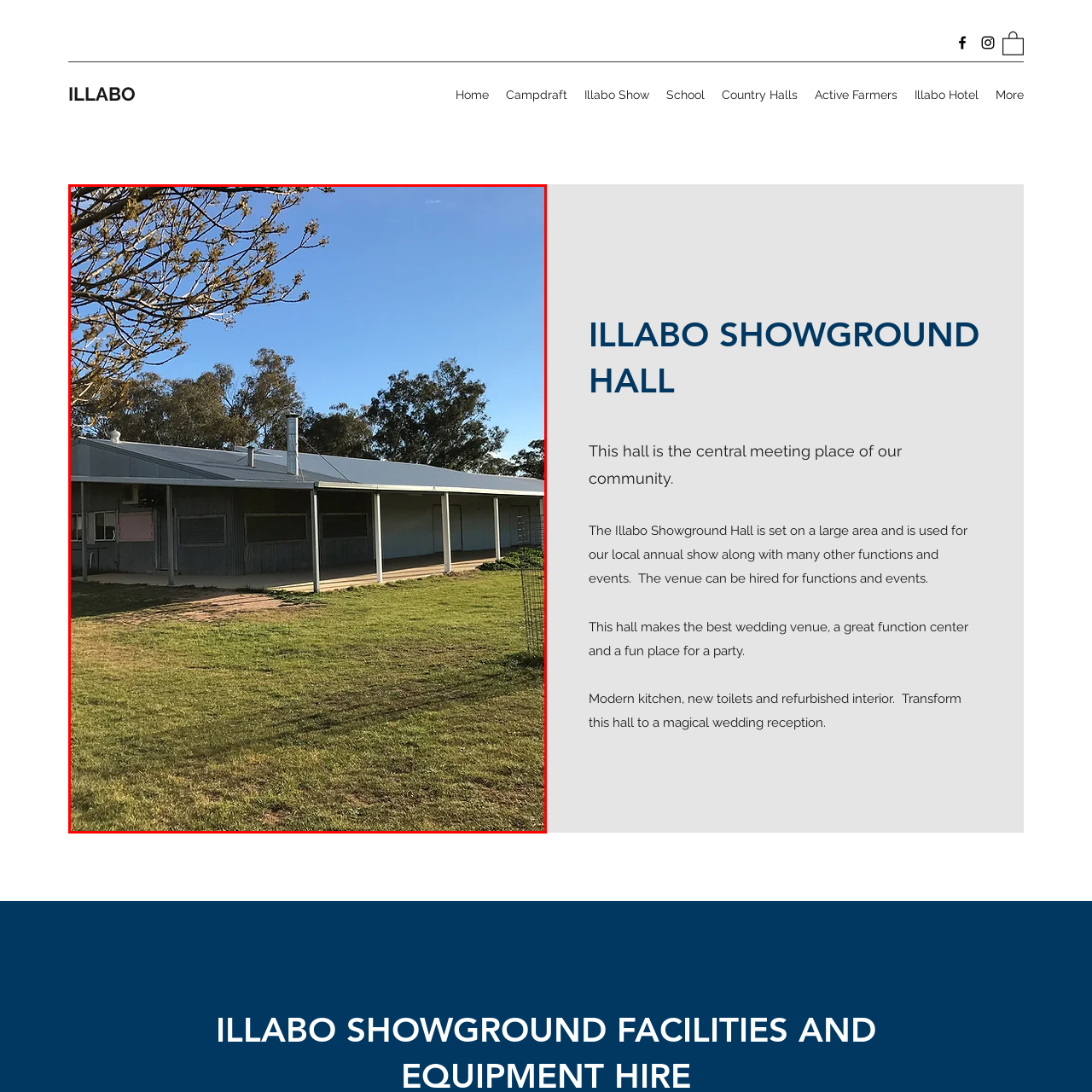Generate an in-depth caption for the image segment highlighted with a red box.

The image showcases the Illabo Showground Hall, a versatile venue set amidst a tranquil landscape. The building features a modern design with a sleek metal roof and a welcoming porch area supported by sturdy columns. Surrounding the hall, lush green grass contributes to a serene atmosphere, framed by tall trees in the background. This venue serves as the central meeting place for the Illabo community, accommodating various functions and events, including weddings, parties, and local shows. Reputed for its refurbished interior and modern amenities, the Illabo Showground Hall is a cherished location for memorable gatherings.